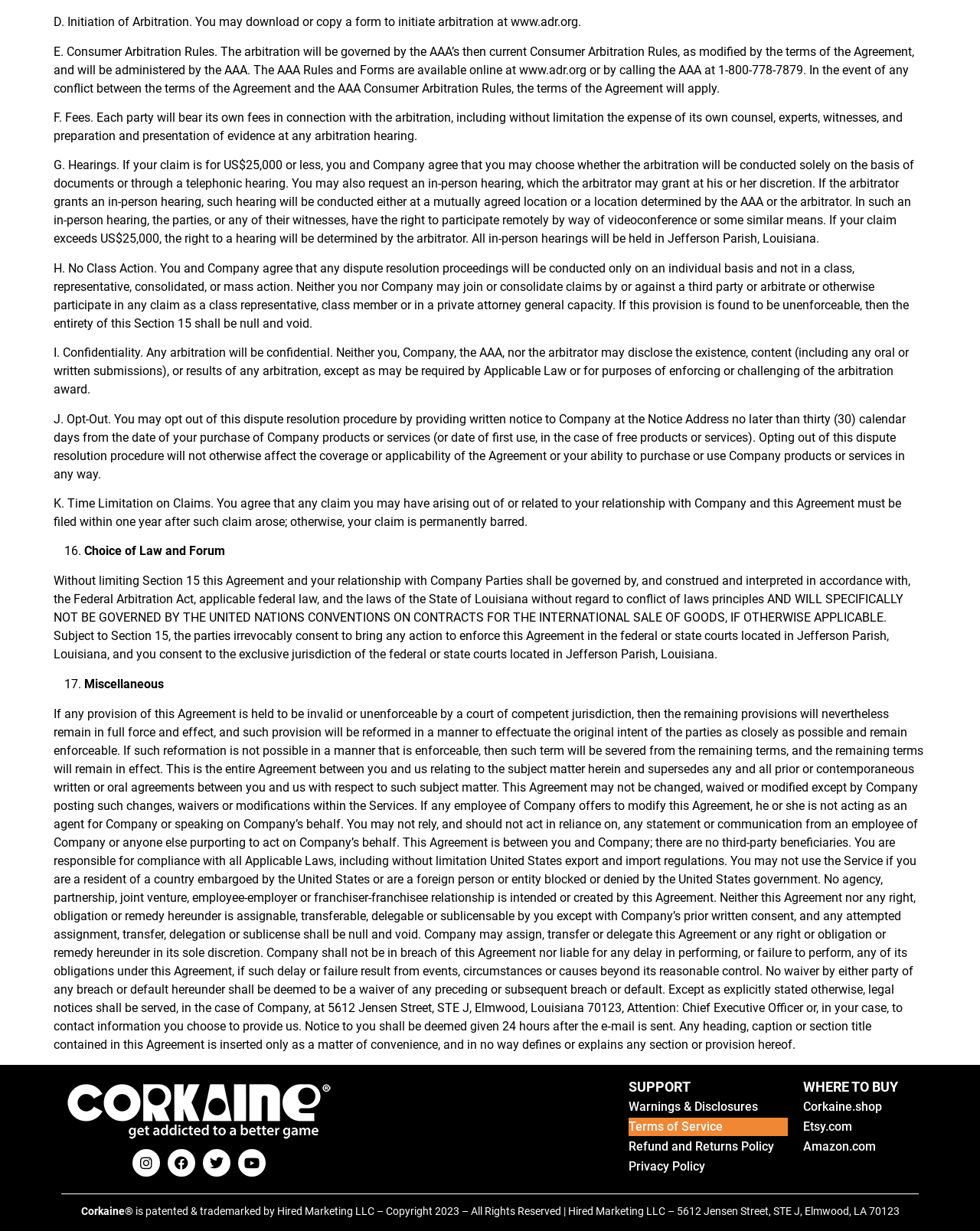Respond to the question below with a single word or phrase: What is the purpose of Section 15?

Dispute resolution